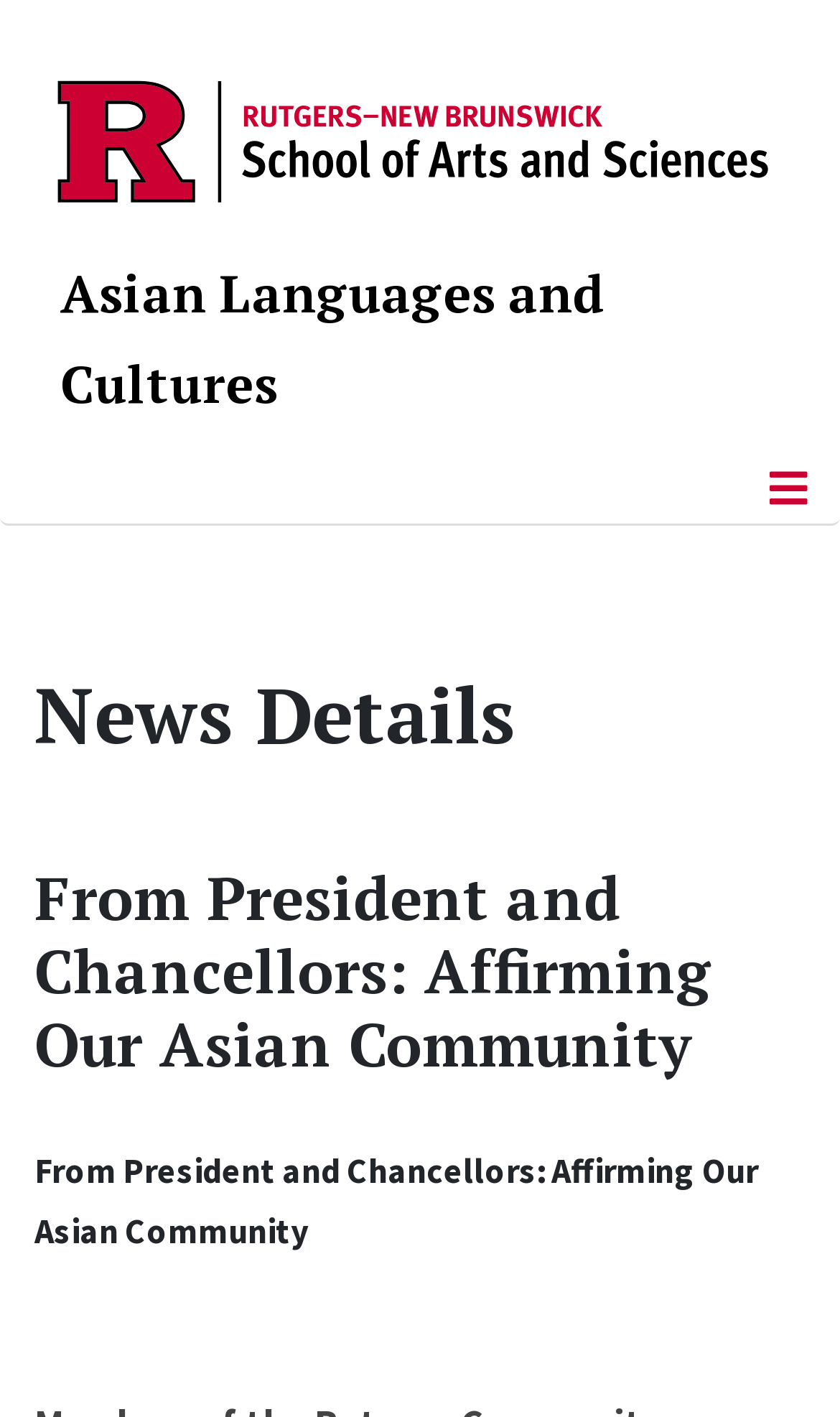What is the logo at the top left?
Please answer the question with a single word or phrase, referencing the image.

RU Logo 2024